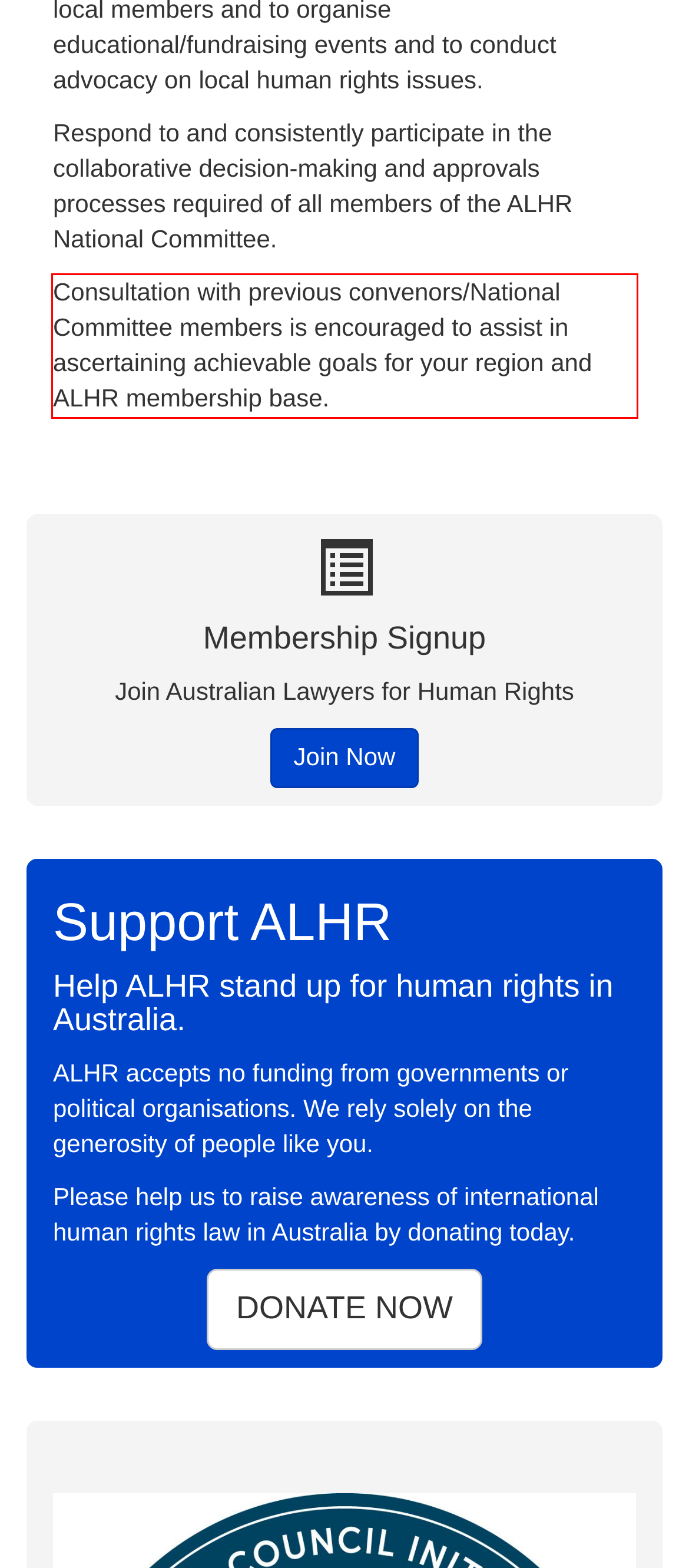Given a webpage screenshot, locate the red bounding box and extract the text content found inside it.

Consultation with previous convenors/National Committee members is encouraged to assist in ascertaining achievable goals for your region and ALHR membership base.